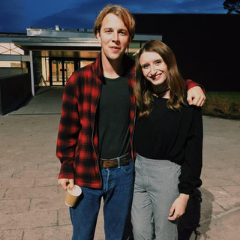What is the female subject's top color?
By examining the image, provide a one-word or phrase answer.

Black